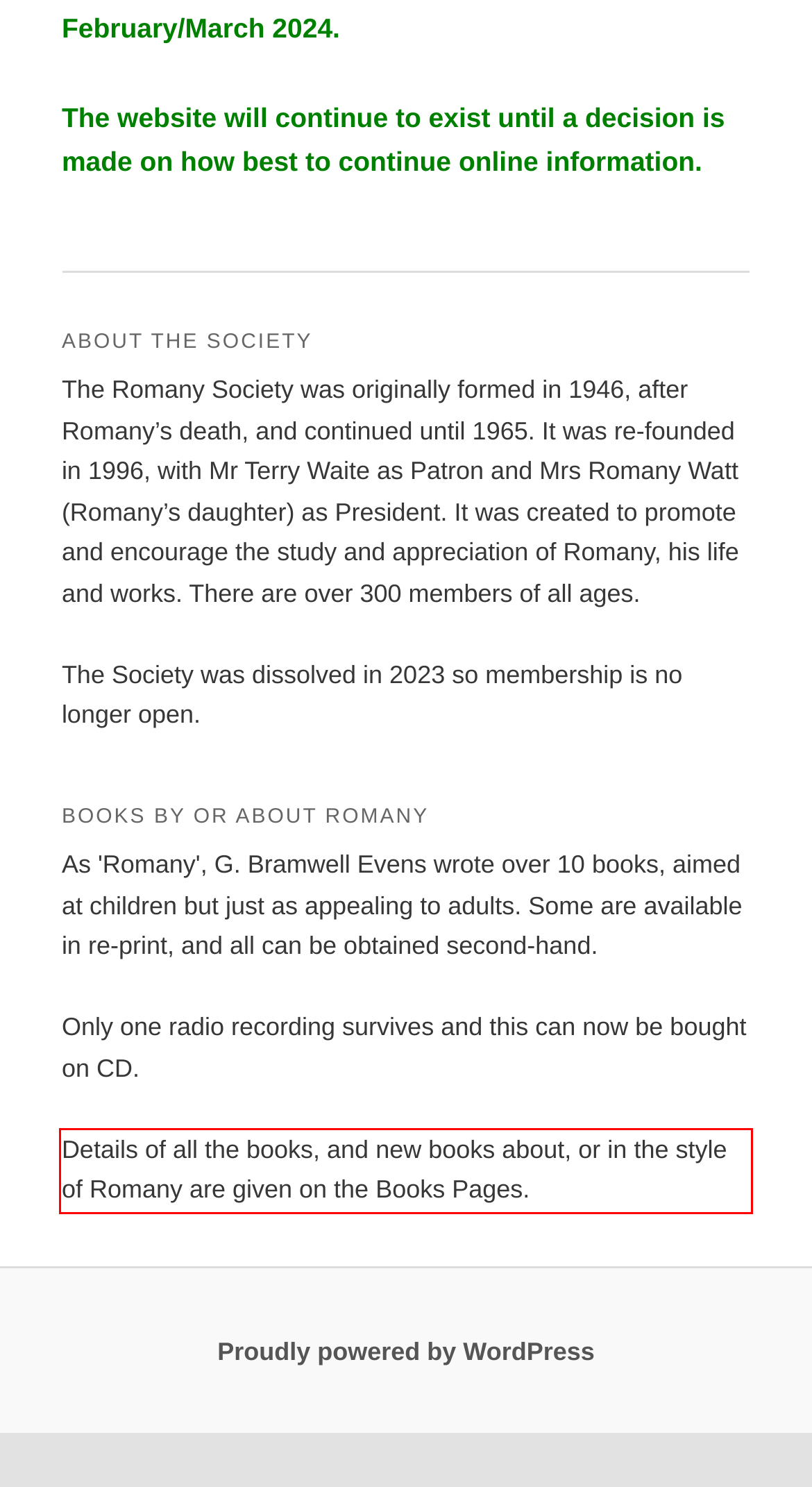Using the webpage screenshot, recognize and capture the text within the red bounding box.

Details of all the books, and new books about, or in the style of Romany are given on the Books Pages.